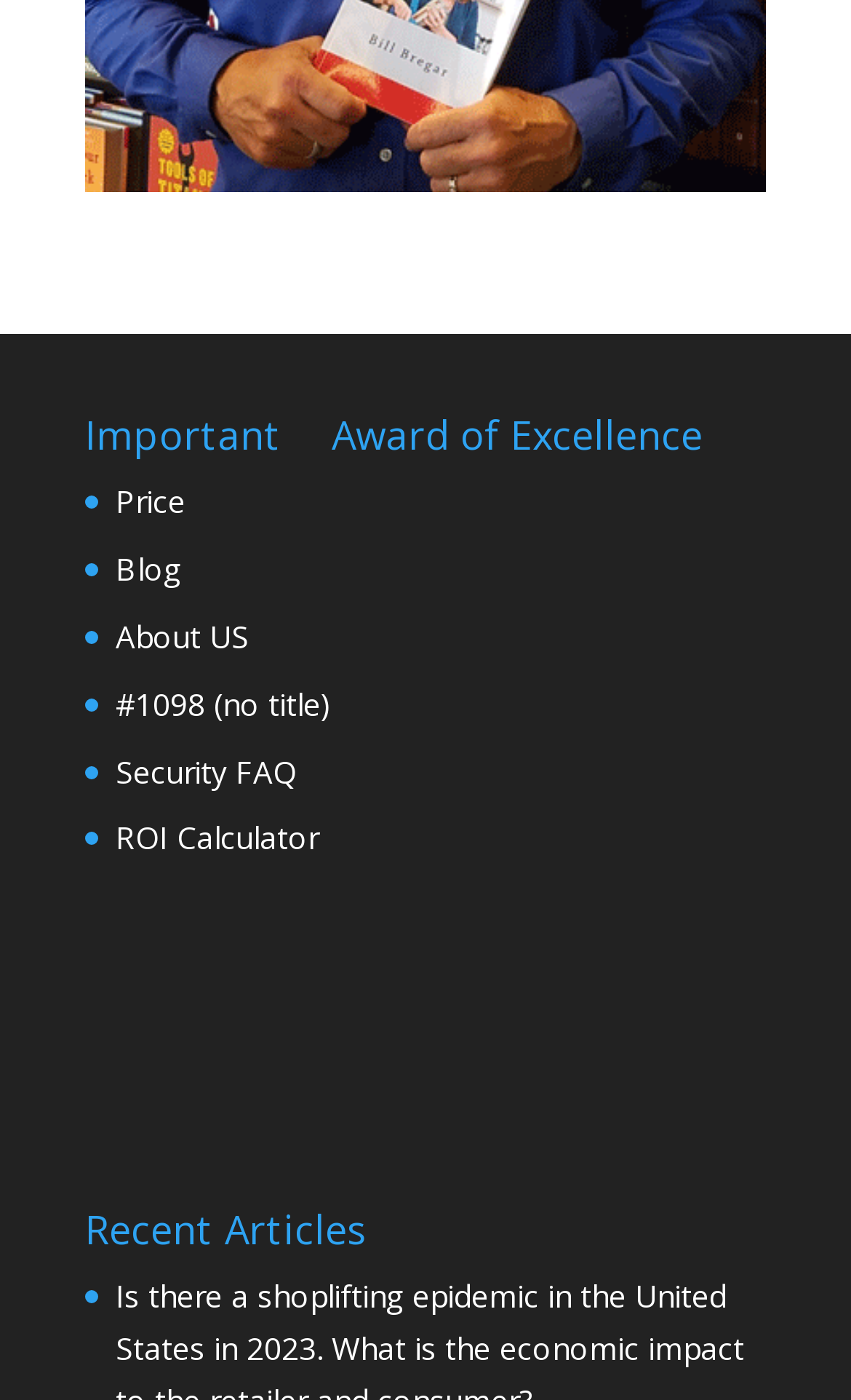Using the given element description, provide the bounding box coordinates (top-left x, top-left y, bottom-right x, bottom-right y) for the corresponding UI element in the screenshot: Price

[0.136, 0.344, 0.218, 0.373]